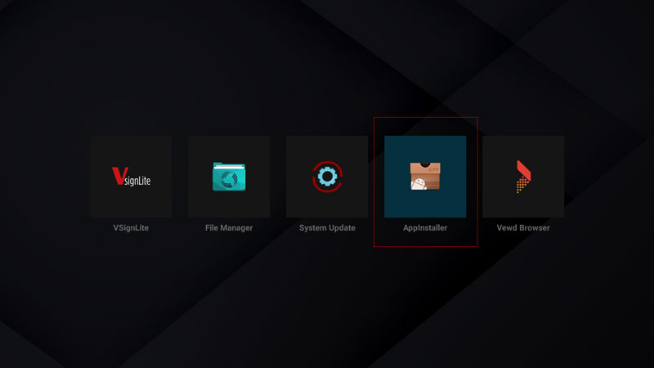Give a one-word or one-phrase response to the question:
What is the background color of the interface?

Dark